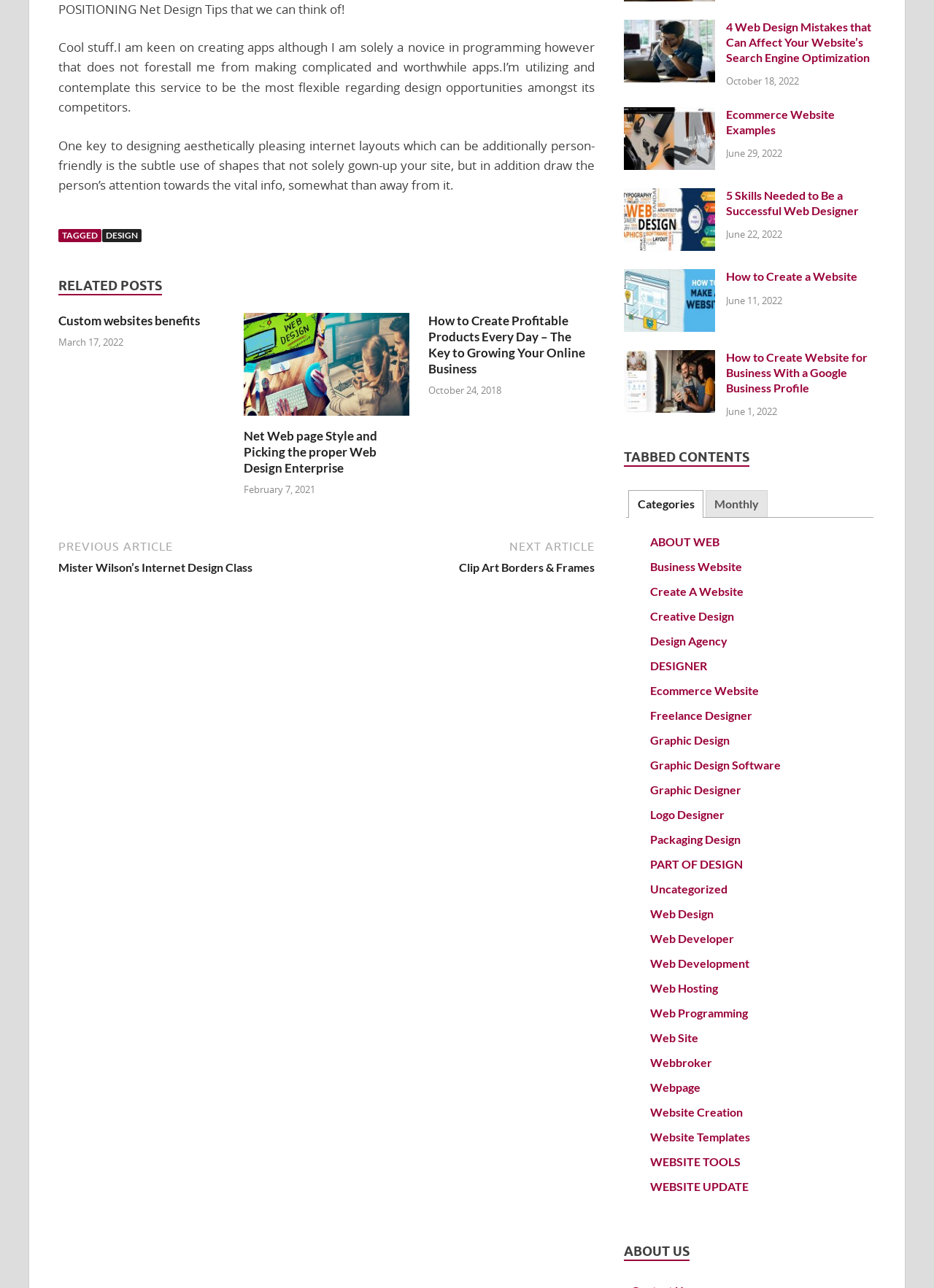Provide a brief response to the question below using a single word or phrase: 
What is the purpose of the shapes in web layouts?

Draw attention to vital info